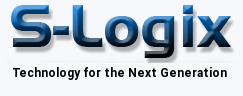Use a single word or phrase to respond to the question:
What is the tagline of S-Logix?

Technology for the Next Generation